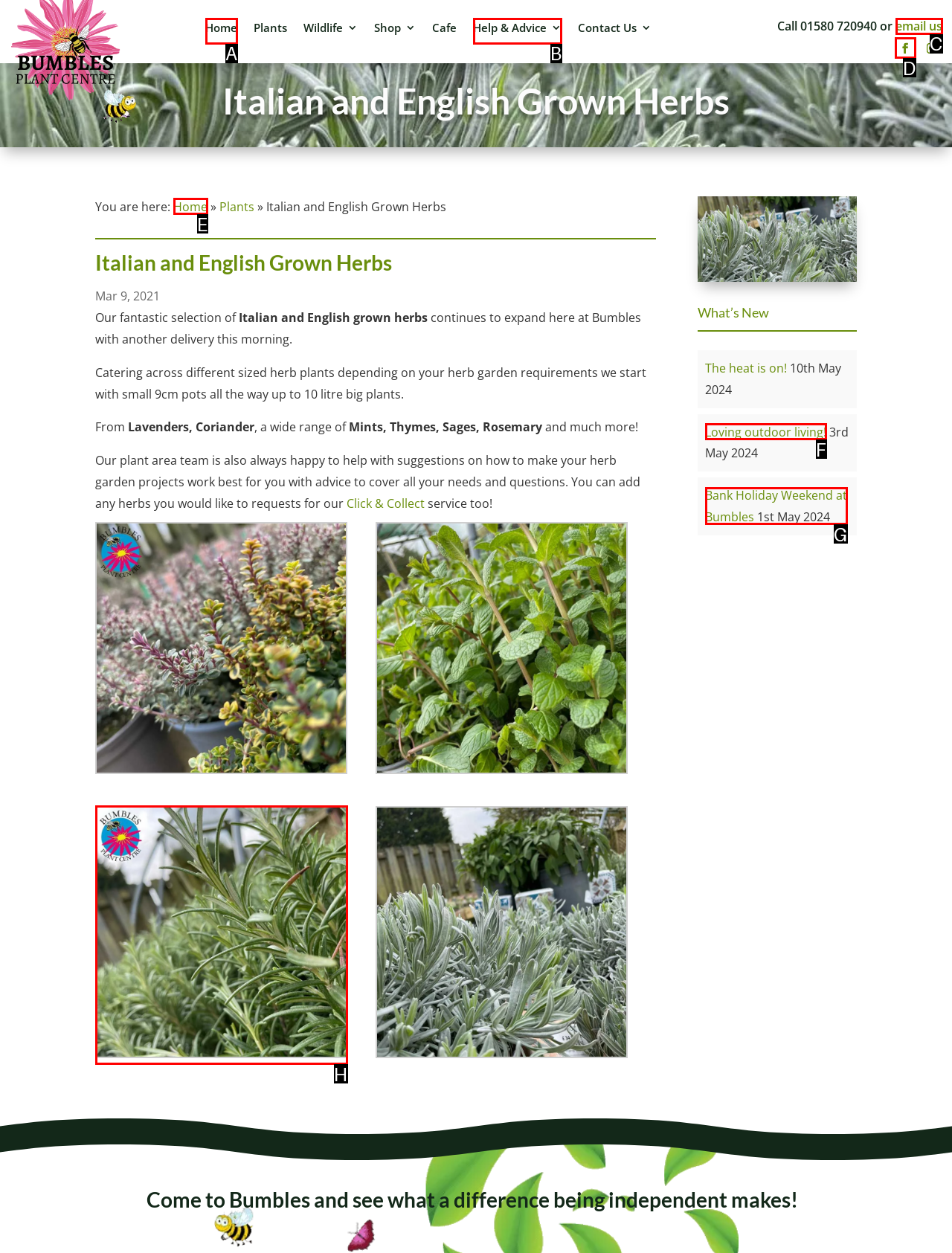Using the provided description: Bank Holiday Weekend at Bumbles, select the HTML element that corresponds to it. Indicate your choice with the option's letter.

G